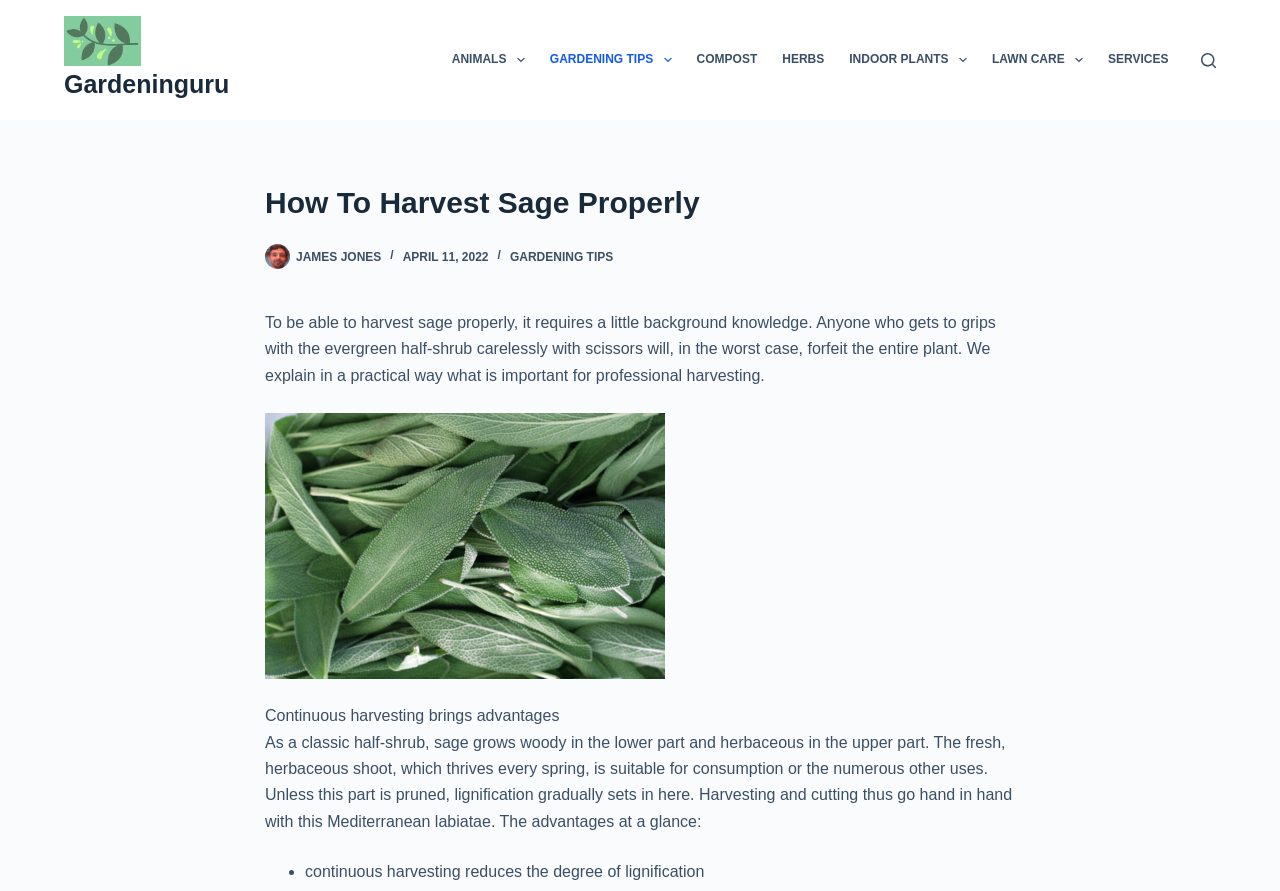Please specify the bounding box coordinates of the clickable region necessary for completing the following instruction: "Search for something". The coordinates must consist of four float numbers between 0 and 1, i.e., [left, top, right, bottom].

[0.938, 0.059, 0.95, 0.076]